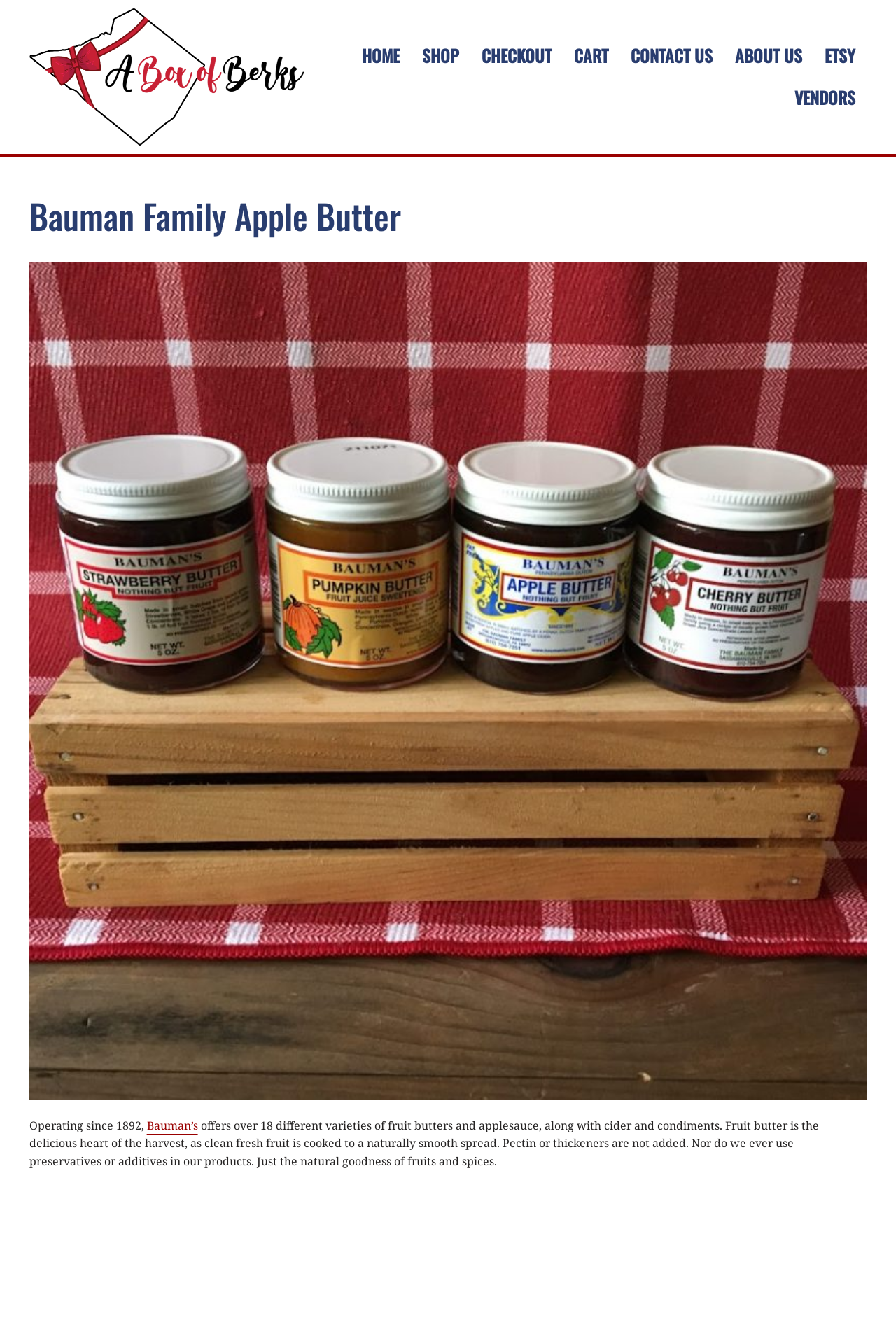How is the fruit butter made?
Please look at the screenshot and answer in one word or a short phrase.

Cooked to a naturally smooth spread